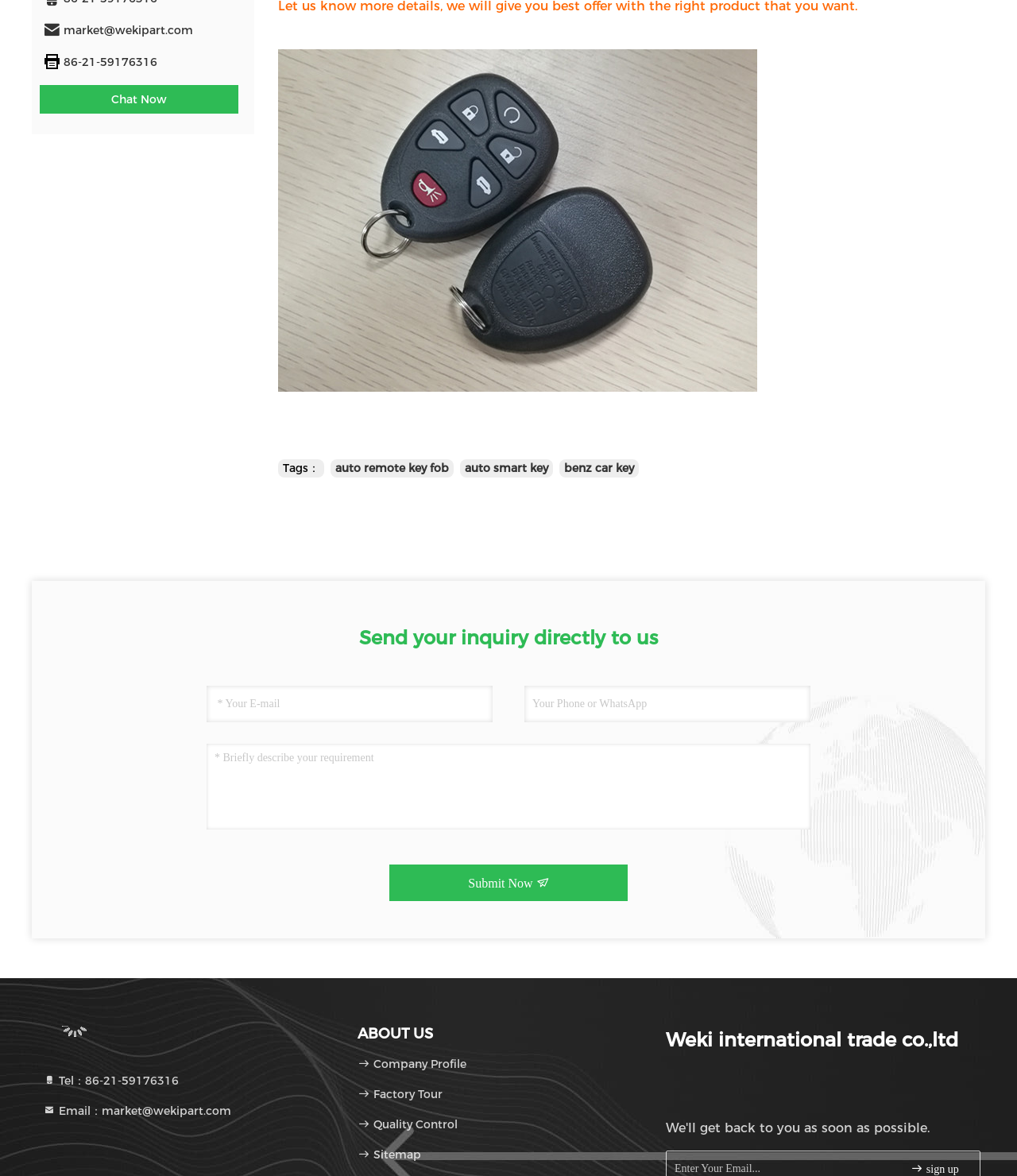What is the function of the button?
Refer to the image and offer an in-depth and detailed answer to the question.

The button is located below the textboxes and is labeled as 'Submit Now'. This suggests that its function is to submit the inquiry that the user has entered in the textboxes.